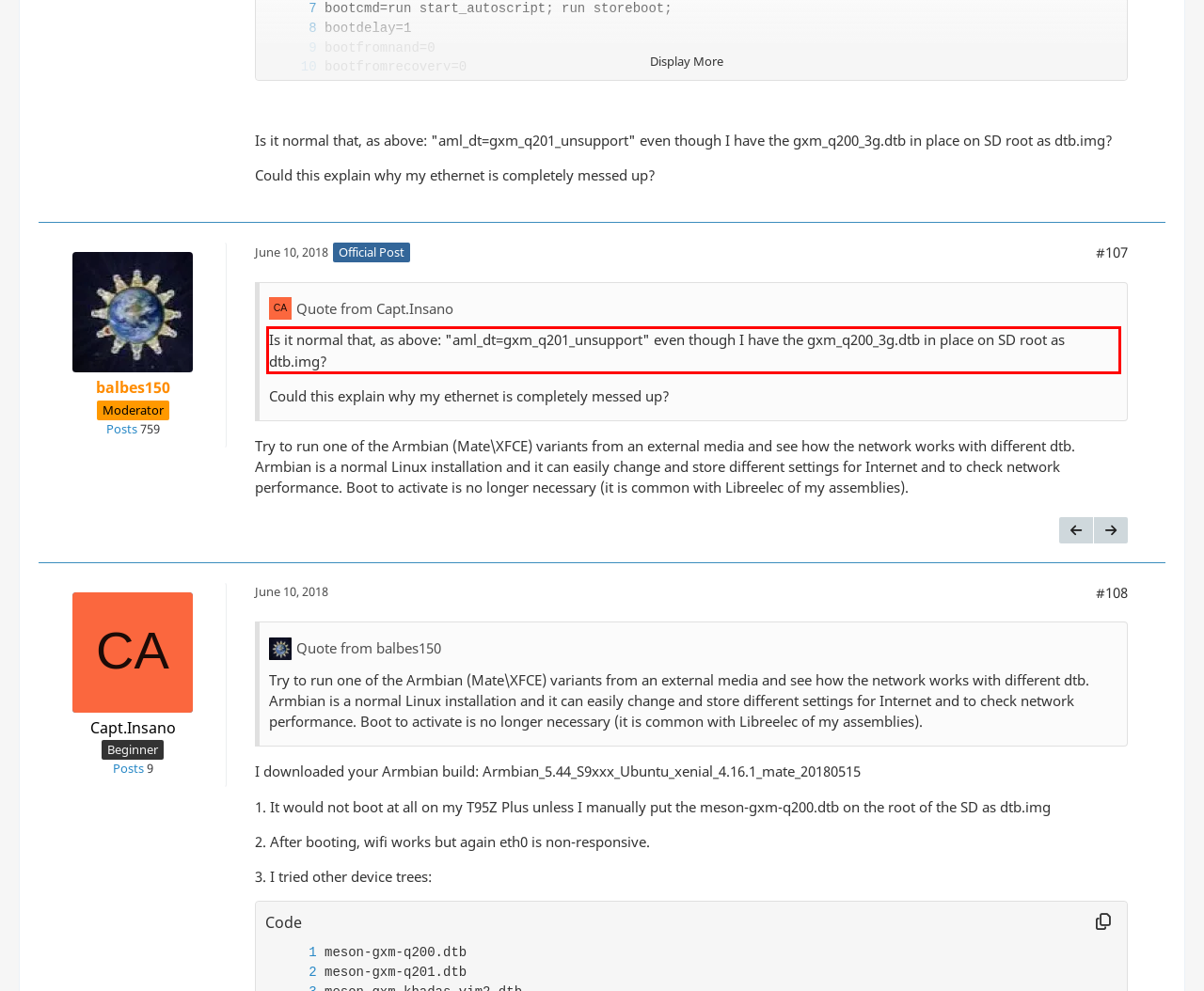You have a screenshot of a webpage with a red bounding box. Use OCR to generate the text contained within this red rectangle.

Is it normal that, as above: "aml_dt=gxm_q201_unsupport" even though I have the gxm_q200_3g.dtb in place on SD root as dtb.img?